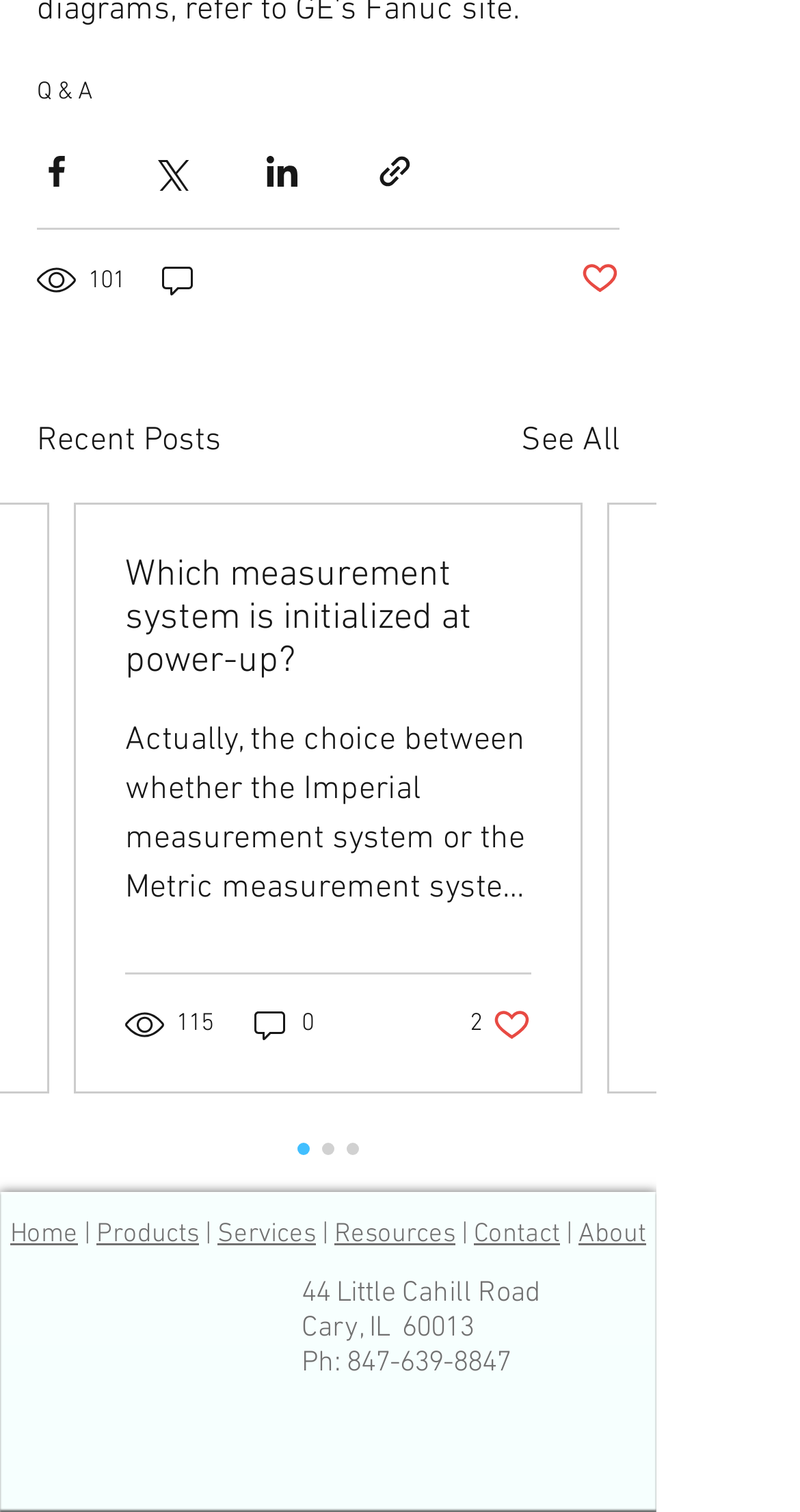Determine the bounding box coordinates of the section I need to click to execute the following instruction: "Share via Facebook". Provide the coordinates as four float numbers between 0 and 1, i.e., [left, top, right, bottom].

[0.046, 0.1, 0.095, 0.126]